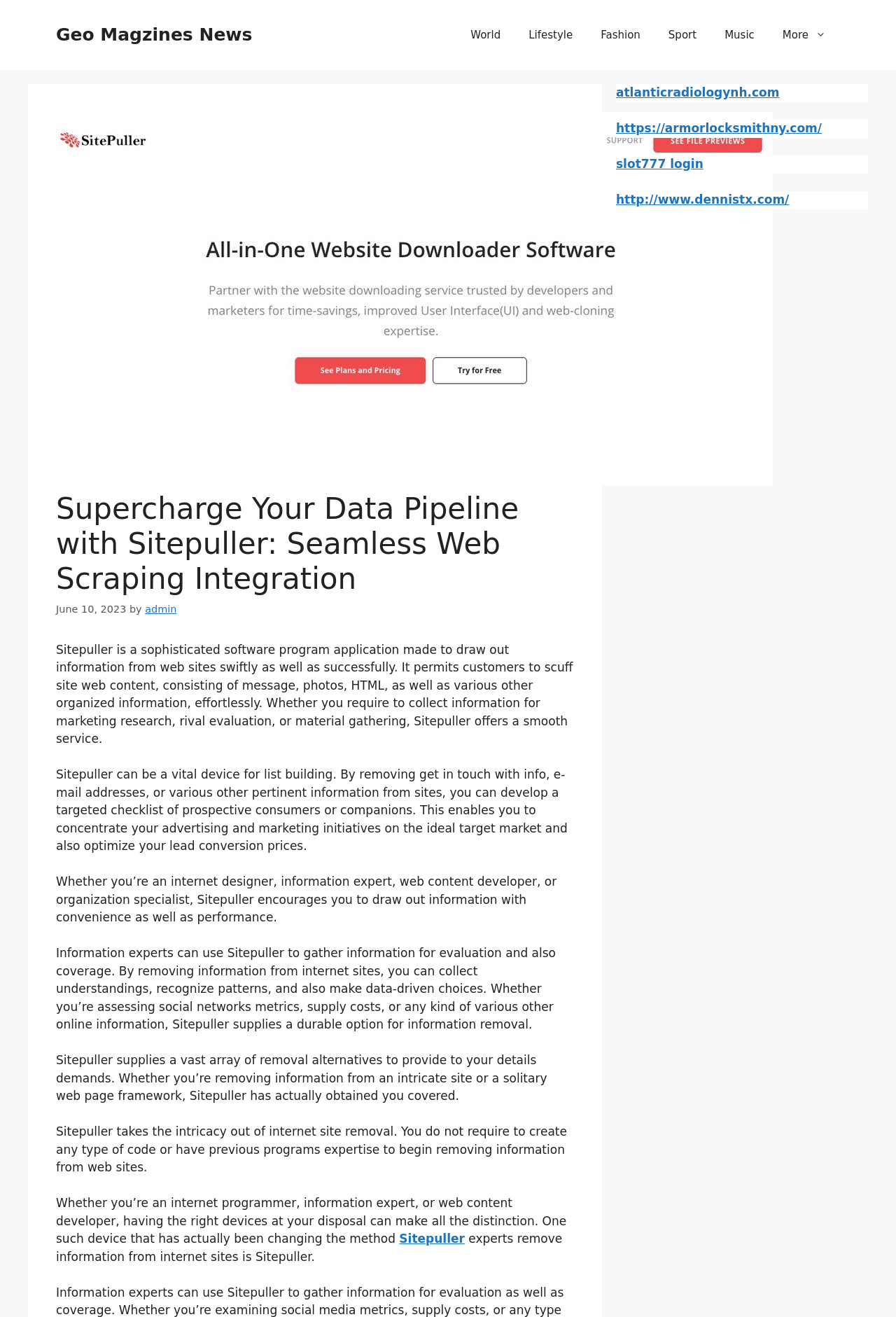Use the details in the image to answer the question thoroughly: 
What is the advantage of using Sitepuller for data extraction?

The webpage highlights that Sitepuller takes the complexity out of website data extraction, allowing users to extract data without requiring any coding knowledge or previous programming experience.